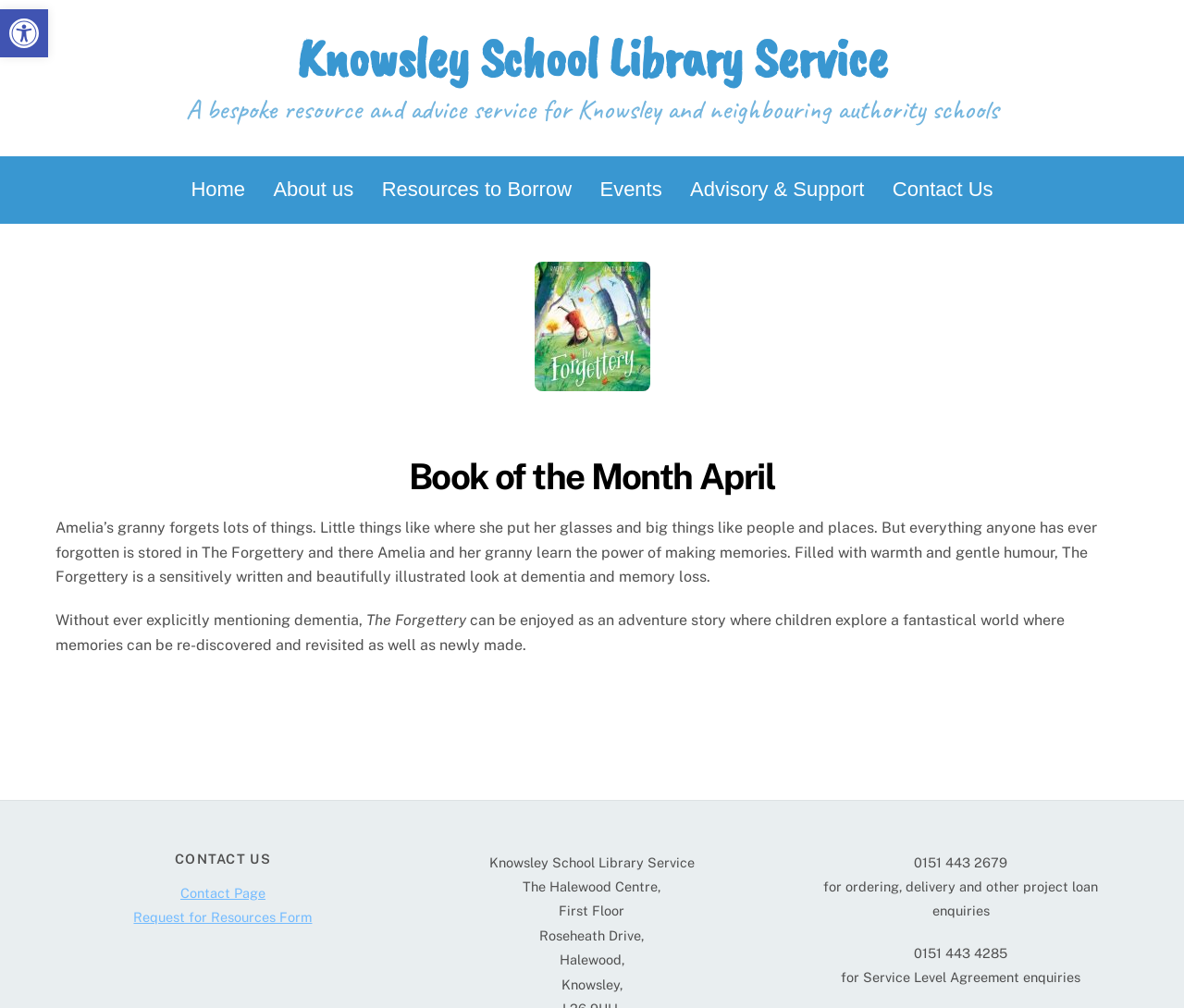Please predict the bounding box coordinates of the element's region where a click is necessary to complete the following instruction: "Visit Knowsley School Library Service". The coordinates should be represented by four float numbers between 0 and 1, i.e., [left, top, right, bottom].

[0.251, 0.022, 0.749, 0.091]